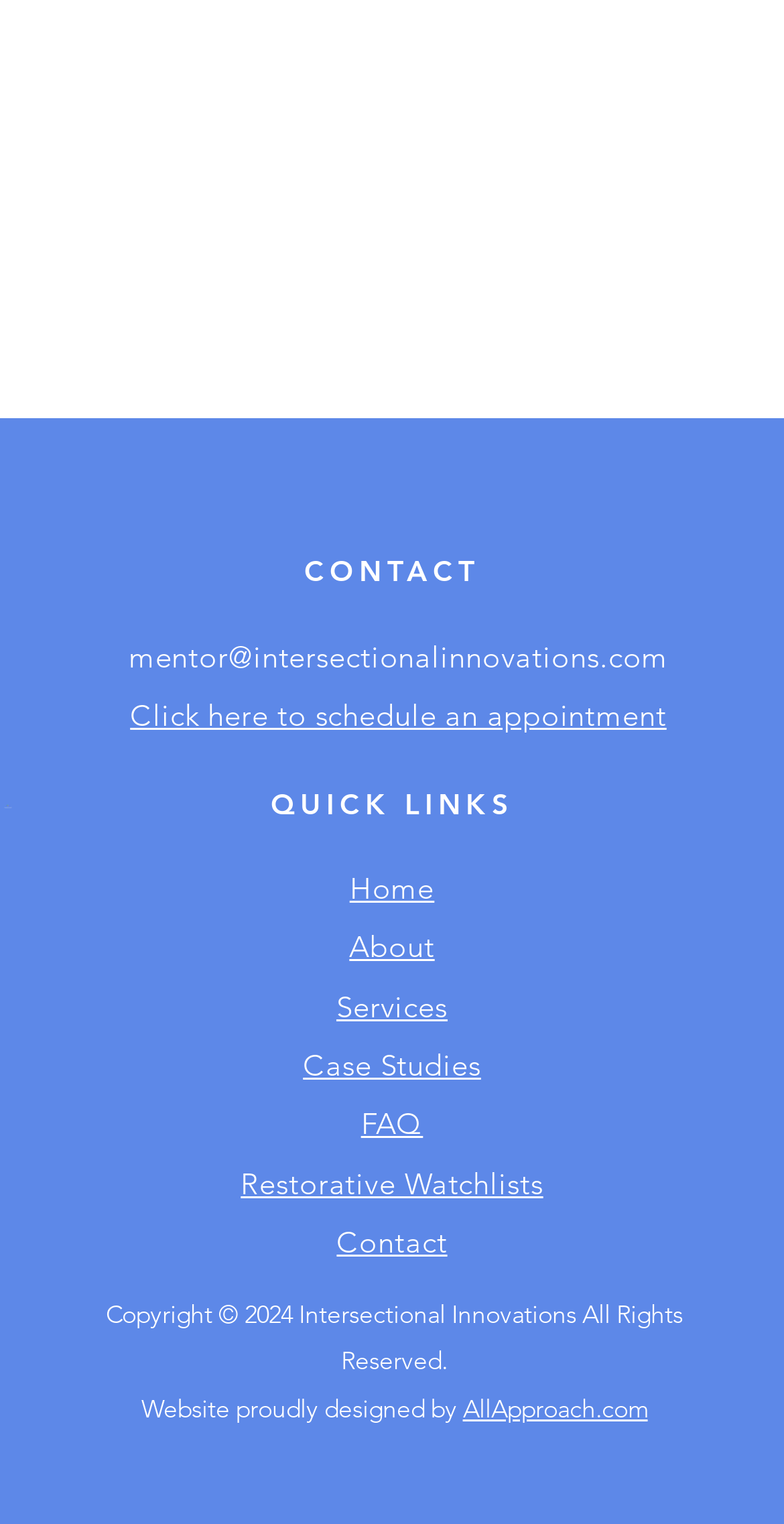Extract the bounding box coordinates for the UI element described as: "Restorative Watchlists".

[0.307, 0.763, 0.693, 0.788]